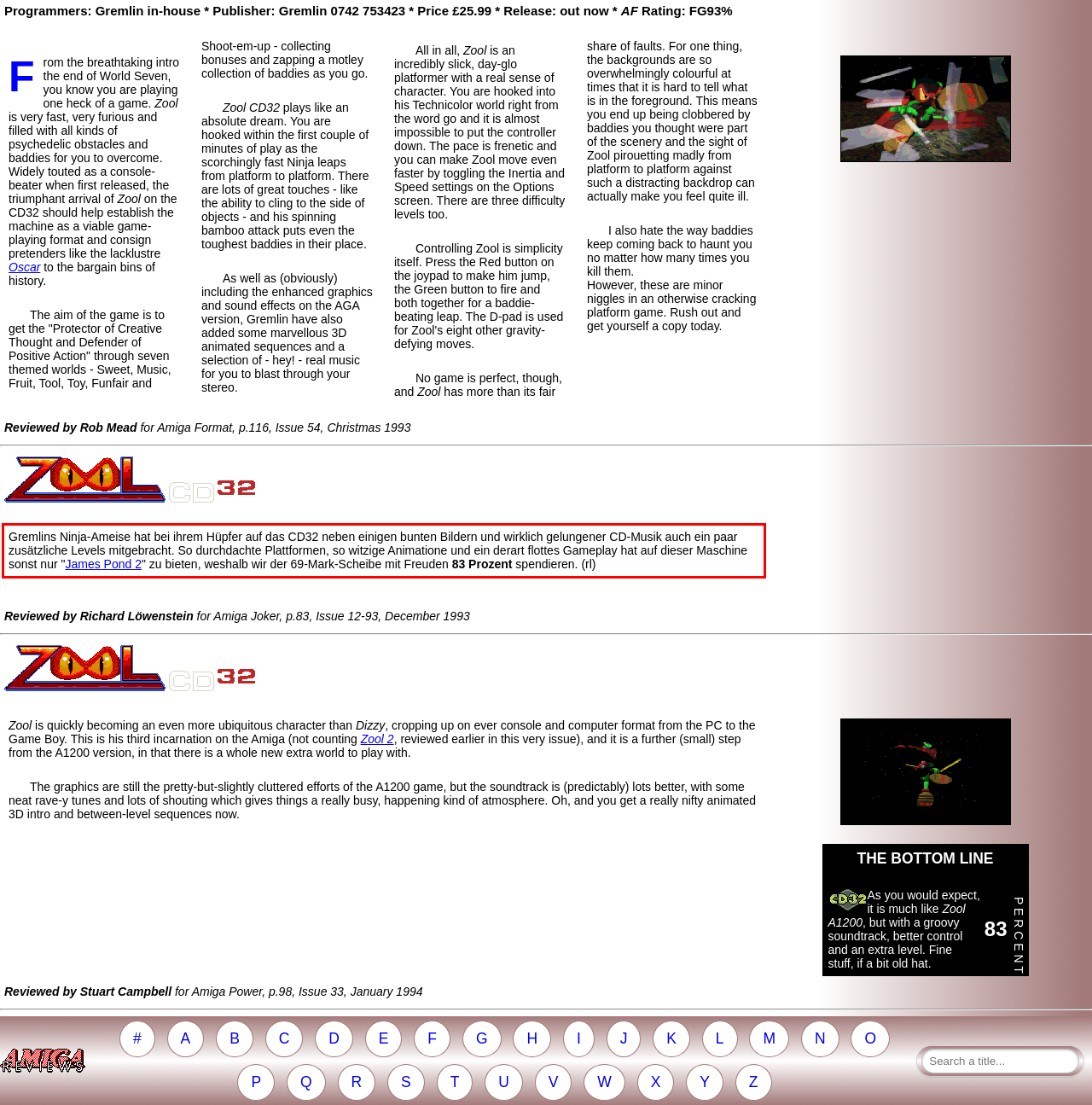Please take the screenshot of the webpage, find the red bounding box, and generate the text content that is within this red bounding box.

Gremlins Ninja-Ameise hat bei ihrem Hüpfer auf das CD32 neben einigen bunten Bildern und wirklich gelungener CD-Musik auch ein paar zusätzliche Levels mitgebracht. So durchdachte Plattformen, so witzige Animatione und ein derart flottes Gameplay hat auf dieser Maschine sonst nur "James Pond 2" zu bieten, weshalb wir der 69-Mark-Scheibe mit Freuden 83 Prozent spendieren. (rl)